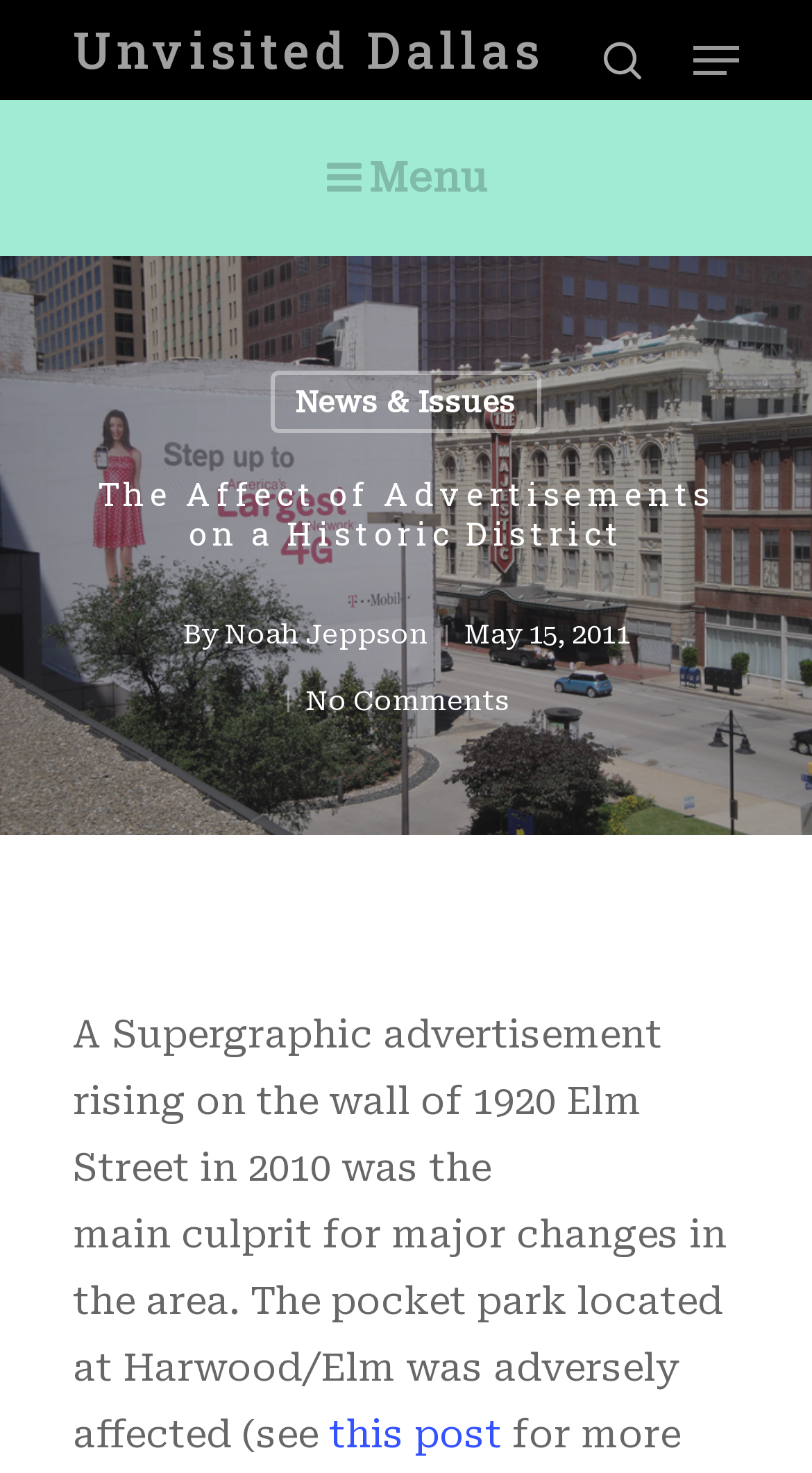Please identify the bounding box coordinates of where to click in order to follow the instruction: "view the post".

[0.405, 0.958, 0.618, 0.988]